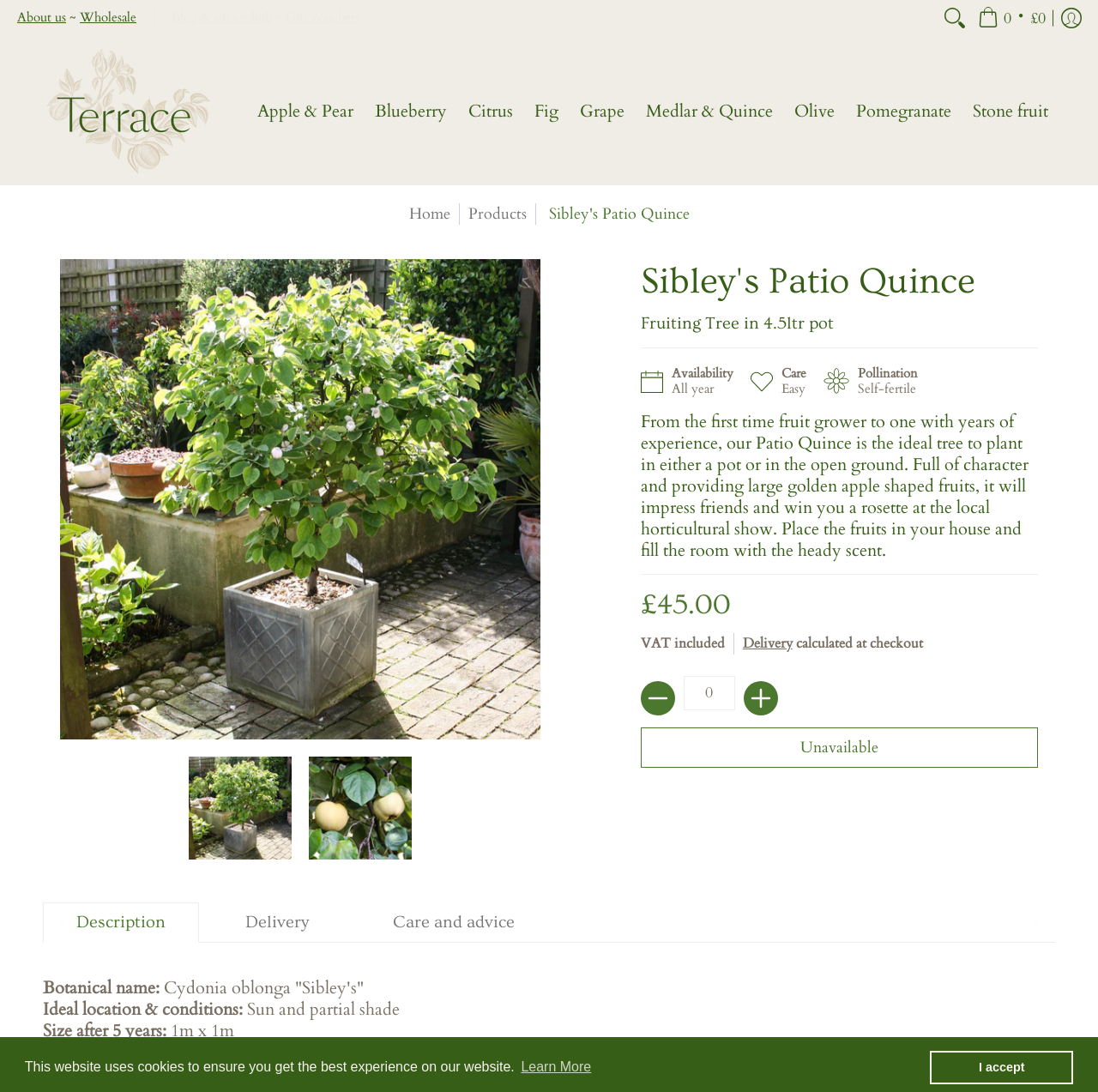From the image, can you give a detailed response to the question below:
What is the ideal location for this tree?

I found this information by looking at the 'Ideal location & conditions' section, which states that the tree prefers 'Sun and partial shade'.